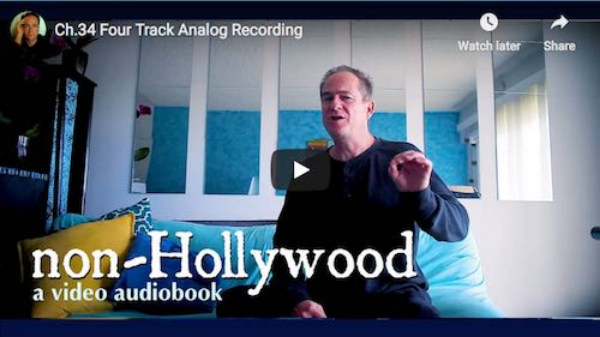Offer a detailed account of the various components present in the image.

The image features a video titled "Ch.34 Four Track Analog Recording" from the series "non-Hollywood: a video audiobook." The scene captures a speaker seated in a brightly lit, cozy living space, gesturing animatedly as he discusses the topic of four-track analog recording. The background includes colorful decor and a relaxed atmosphere, suggesting an engaging storytelling environment. The video interface is visible, highlighting options to watch later or share the video. This moment reflects the essence of the narrative around musicians' experiences with analog recording equipment, emphasizing the warmth and nostalgia associated with this medium.